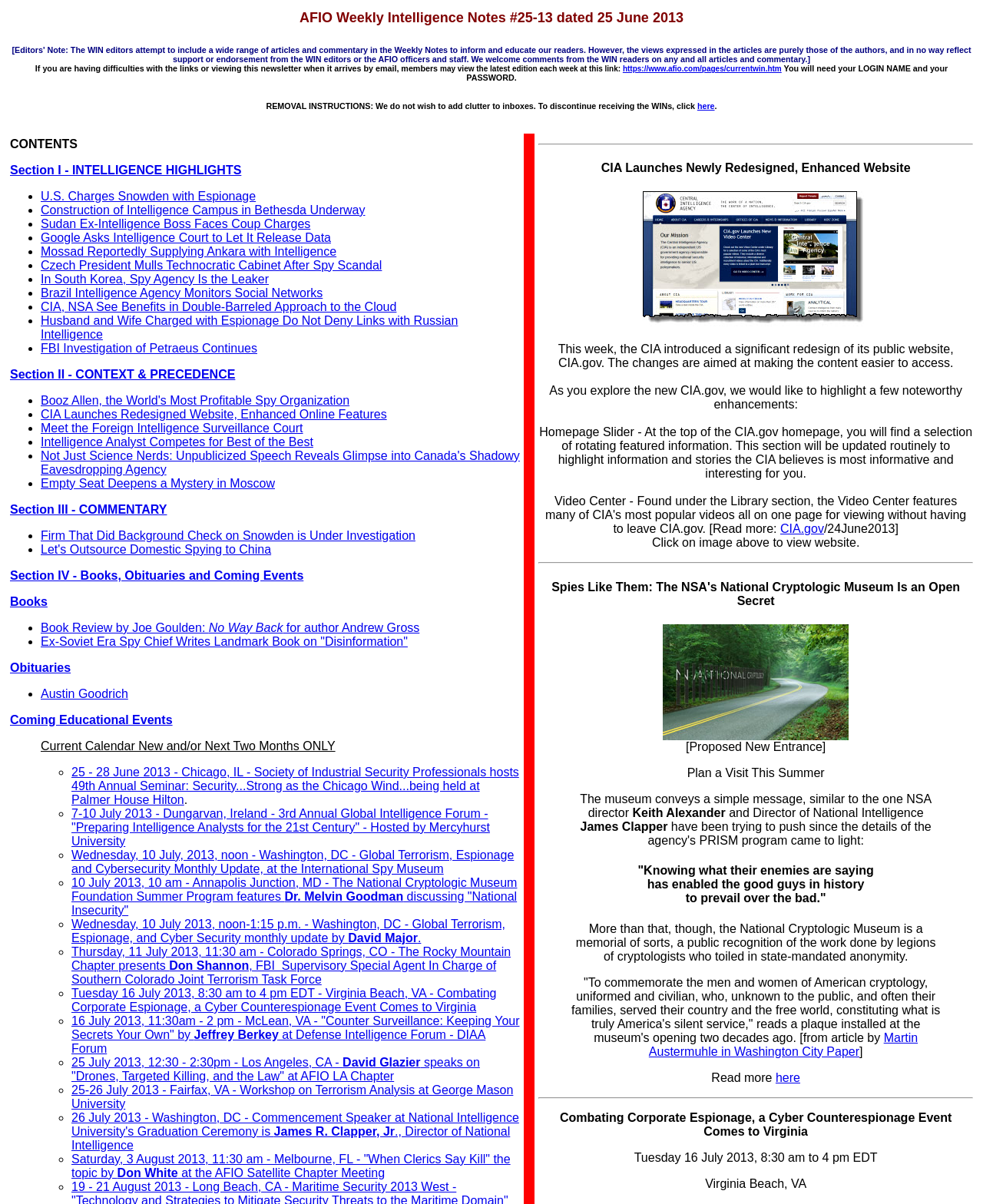Find the bounding box coordinates for the area that must be clicked to perform this action: "Call the phone number".

None